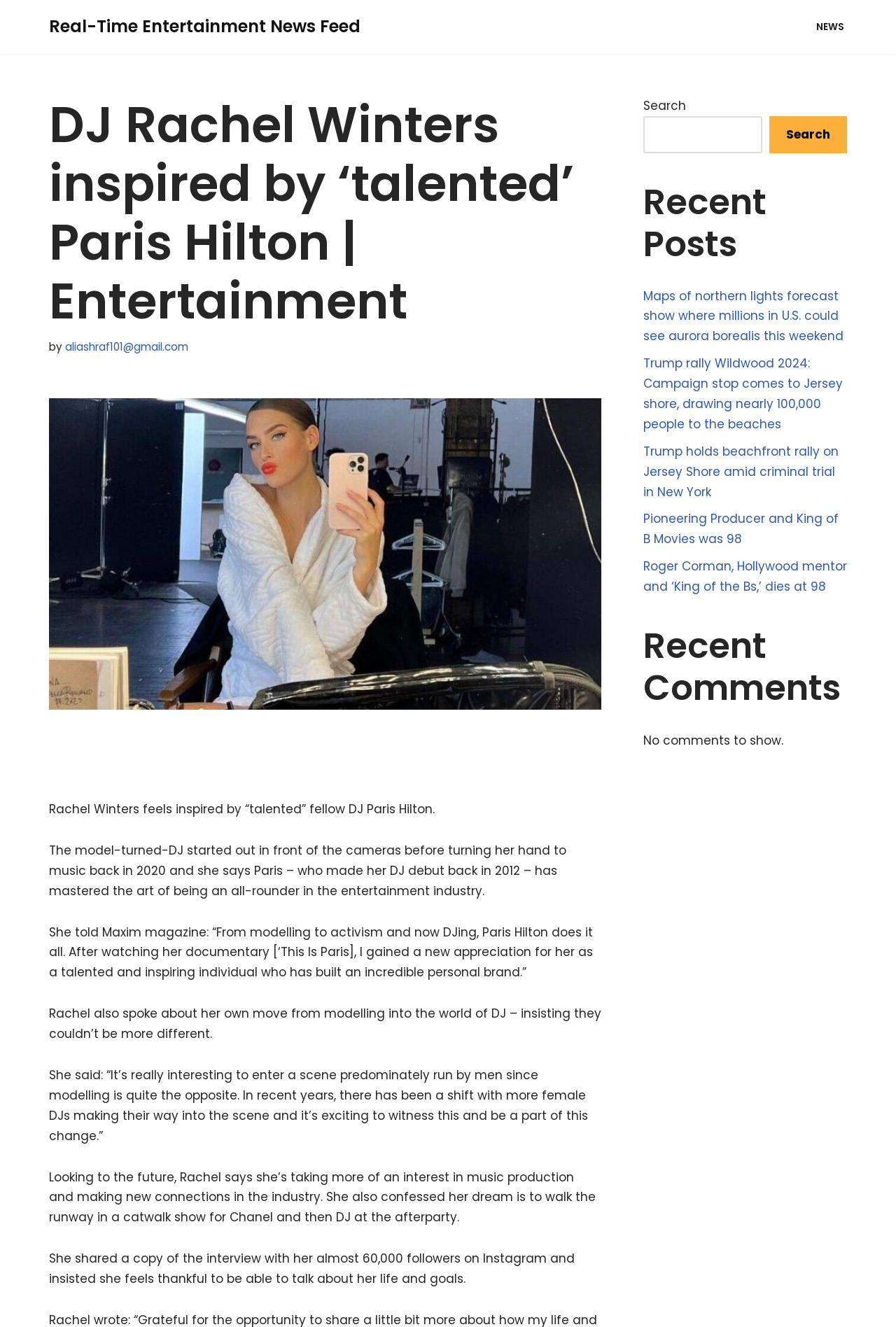Identify the bounding box coordinates of the region I need to click to complete this instruction: "Click on 'NEWS'".

[0.911, 0.014, 0.942, 0.027]